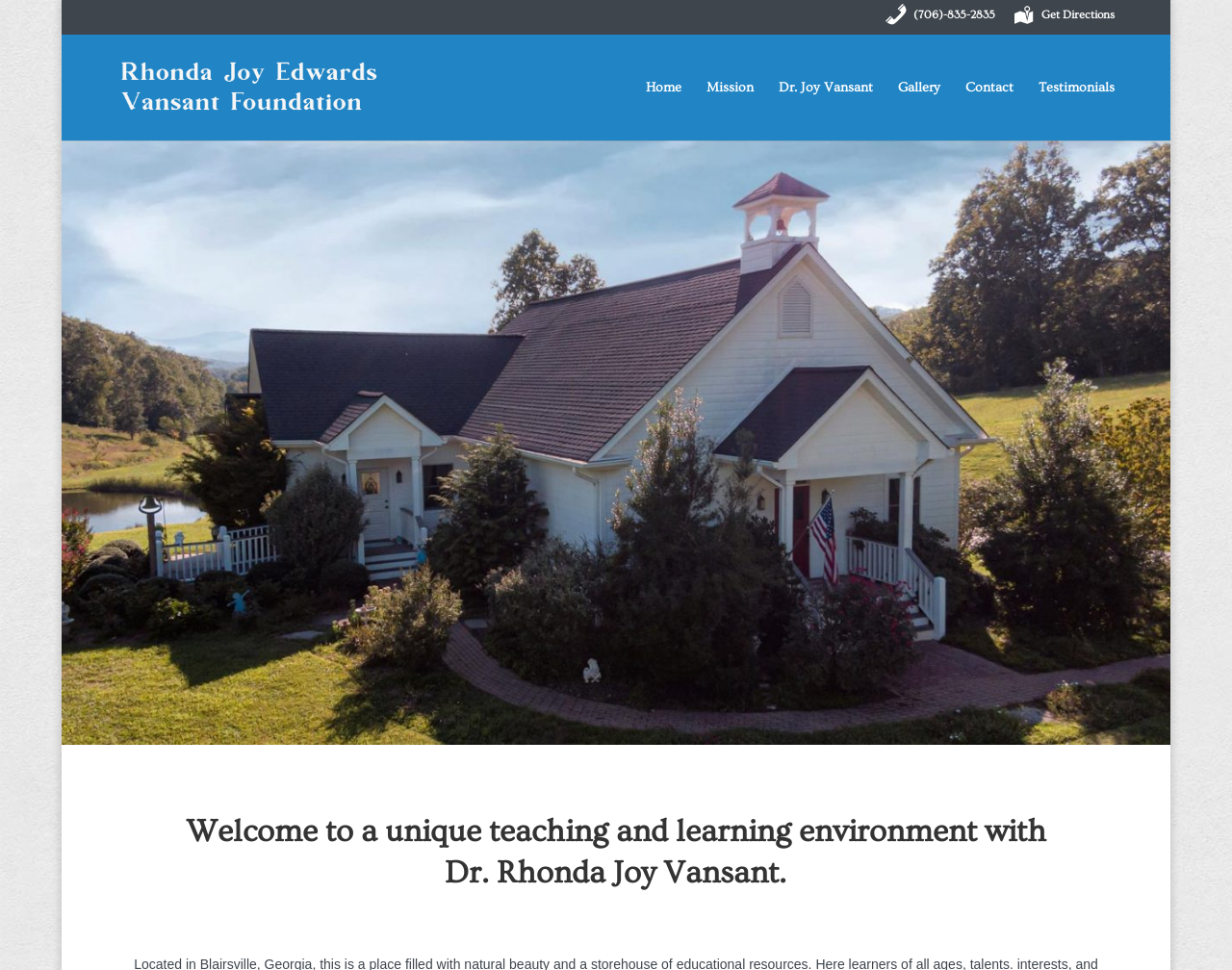Show the bounding box coordinates for the element that needs to be clicked to execute the following instruction: "Visit the home page". Provide the coordinates in the form of four float numbers between 0 and 1, i.e., [left, top, right, bottom].

[0.525, 0.083, 0.553, 0.144]